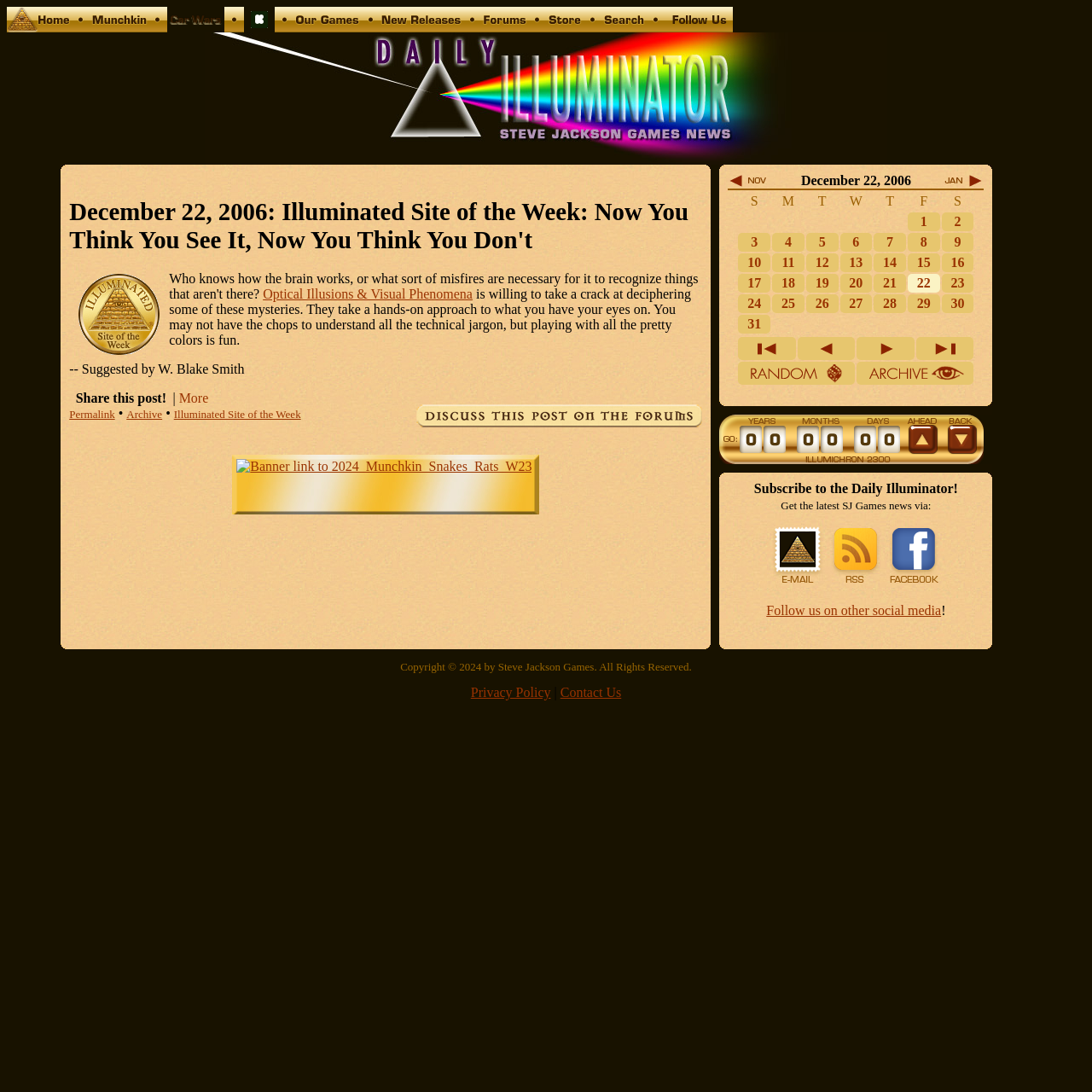Please specify the bounding box coordinates of the element that should be clicked to execute the given instruction: 'Search for something'. Ensure the coordinates are four float numbers between 0 and 1, expressed as [left, top, right, bottom].

[0.552, 0.019, 0.591, 0.032]